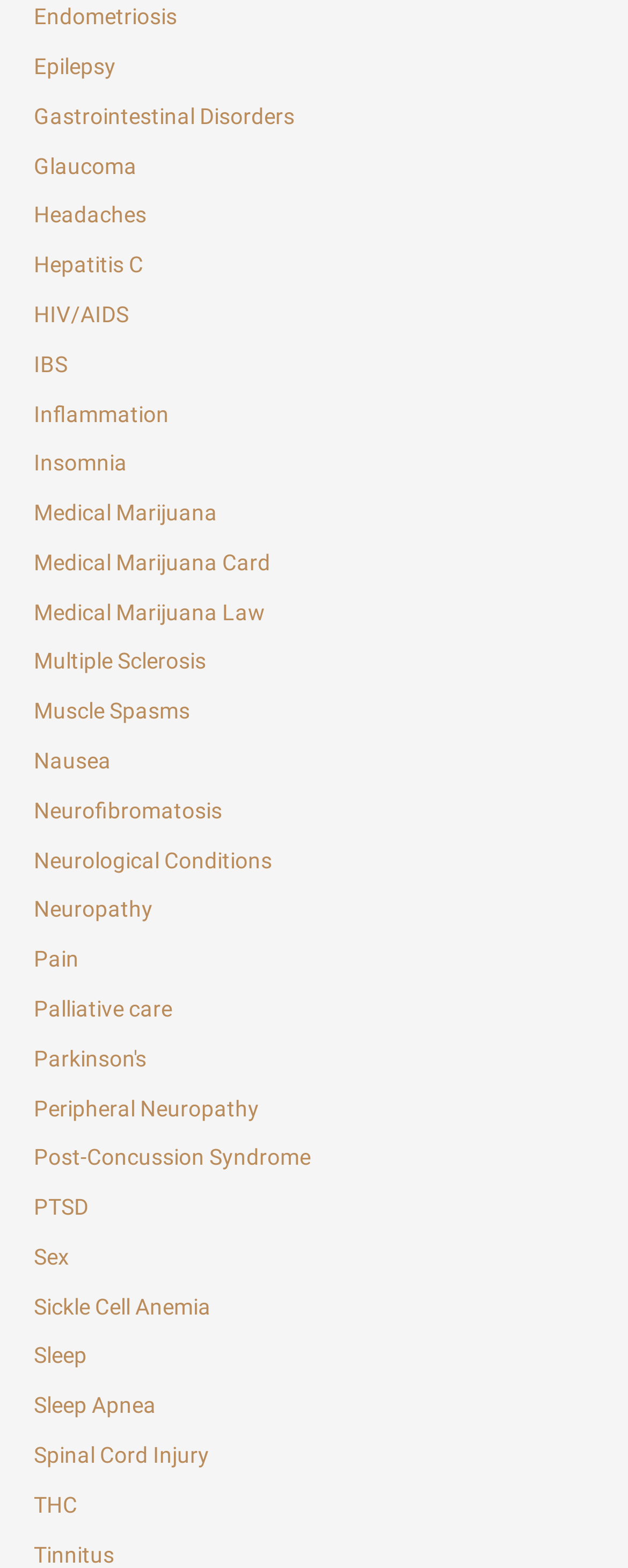Could you determine the bounding box coordinates of the clickable element to complete the instruction: "Get information on Spinal Cord Injury"? Provide the coordinates as four float numbers between 0 and 1, i.e., [left, top, right, bottom].

[0.054, 0.919, 0.333, 0.936]